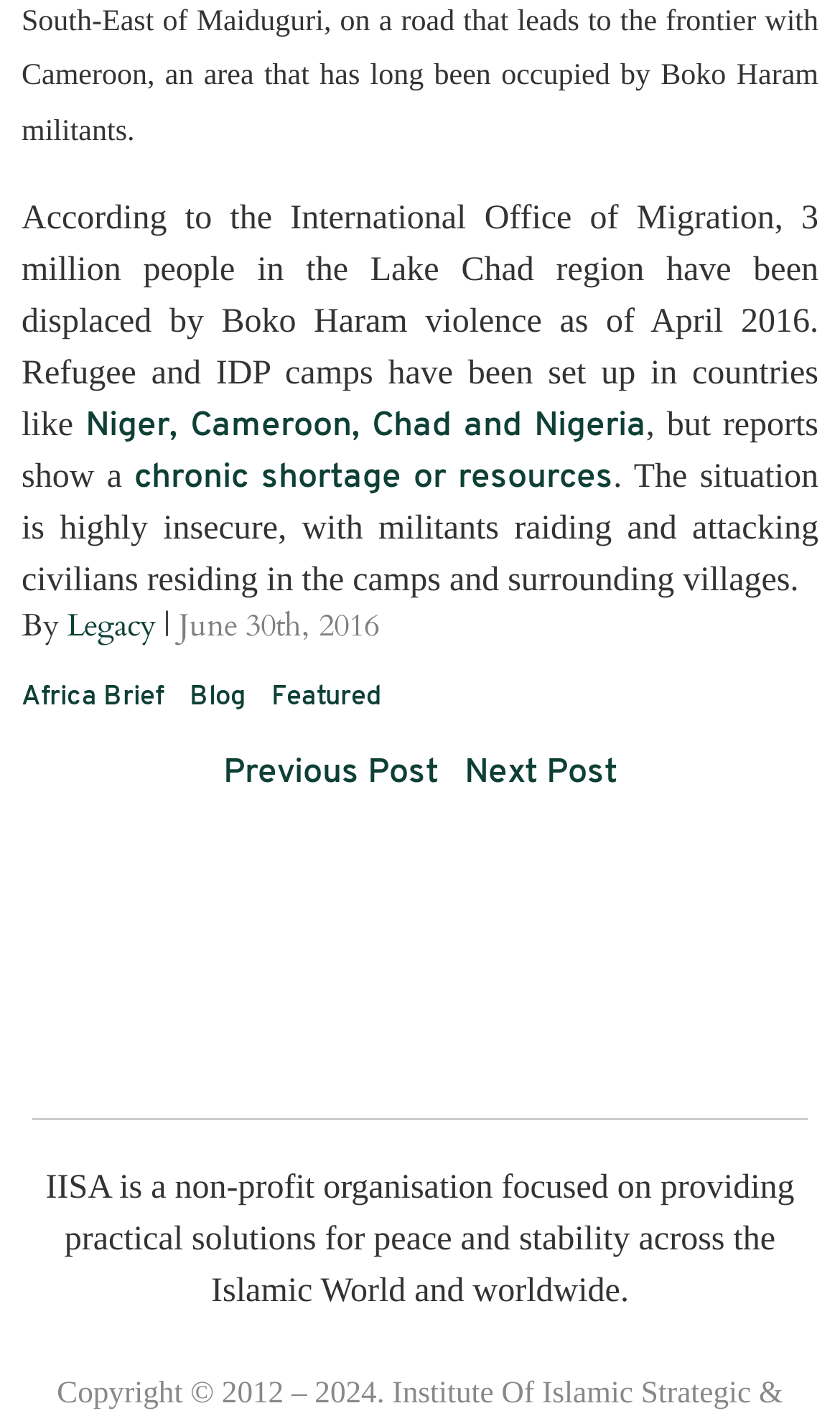Given the following UI element description: "Africa Brief", find the bounding box coordinates in the webpage screenshot.

[0.026, 0.481, 0.195, 0.5]